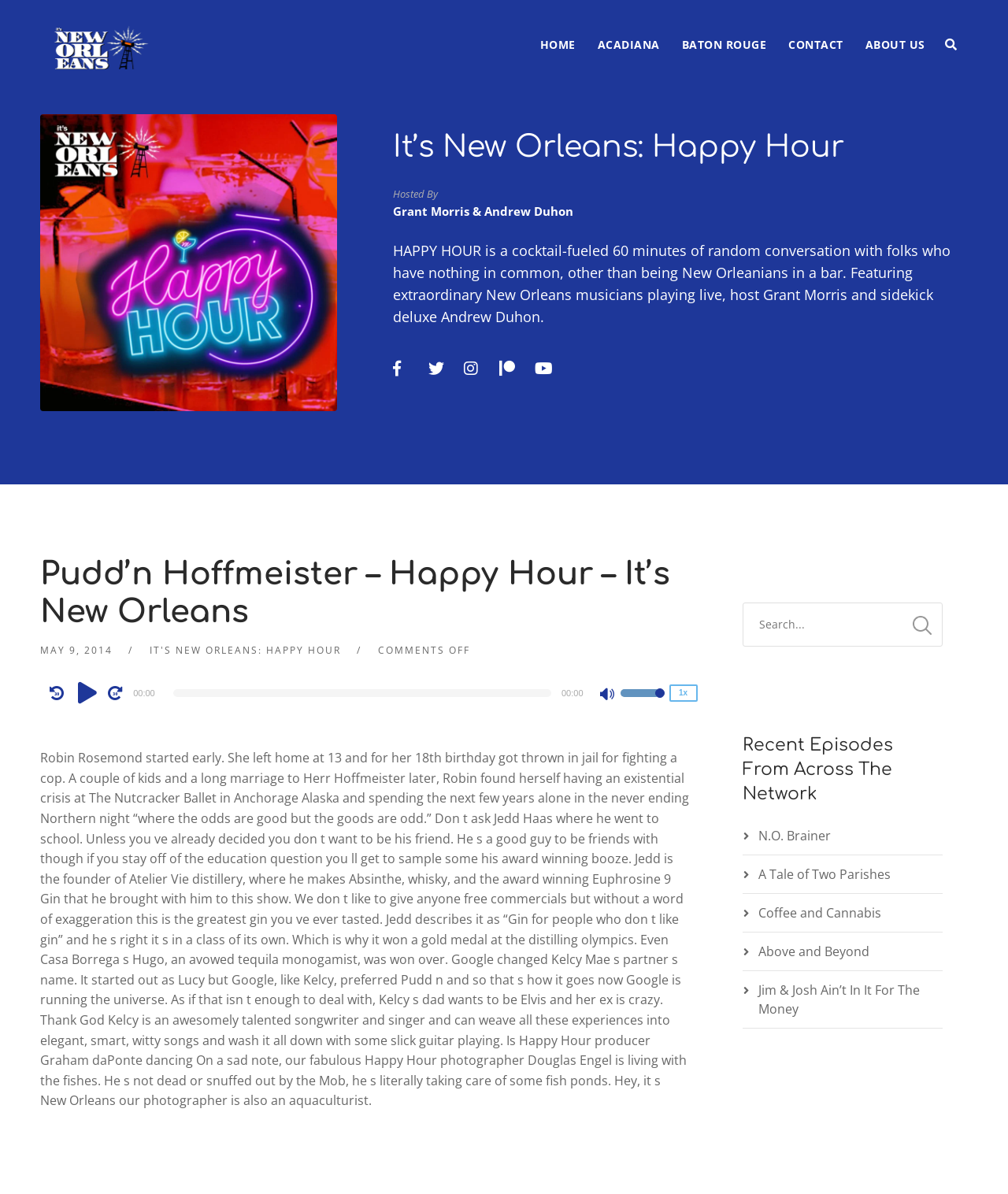Using the webpage screenshot, find the UI element described by title="twitter". Provide the bounding box coordinates in the format (top-left x, top-left y, bottom-right x, bottom-right y), ensuring all values are floating point numbers between 0 and 1.

[0.425, 0.302, 0.46, 0.317]